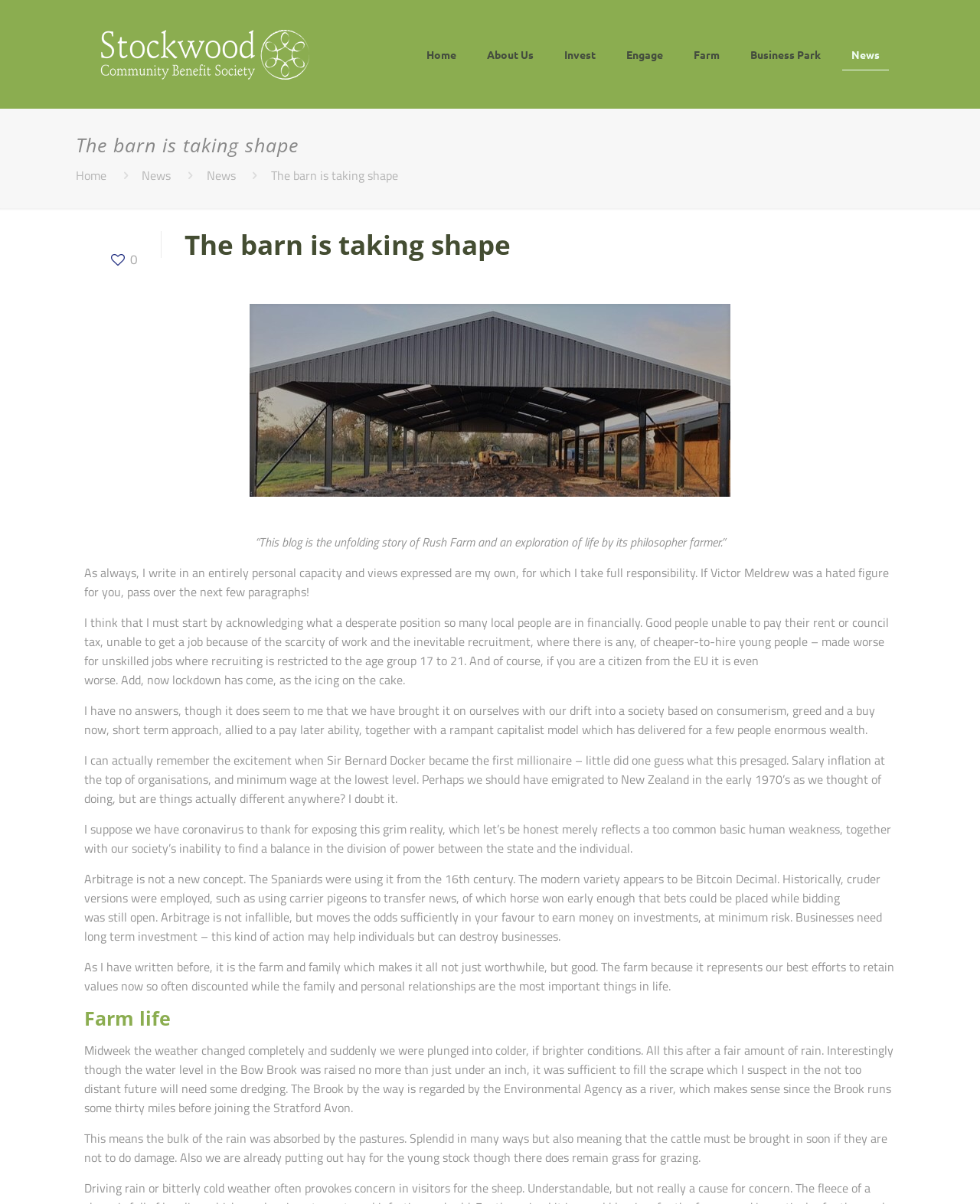Generate the main heading text from the webpage.

The barn is taking shape